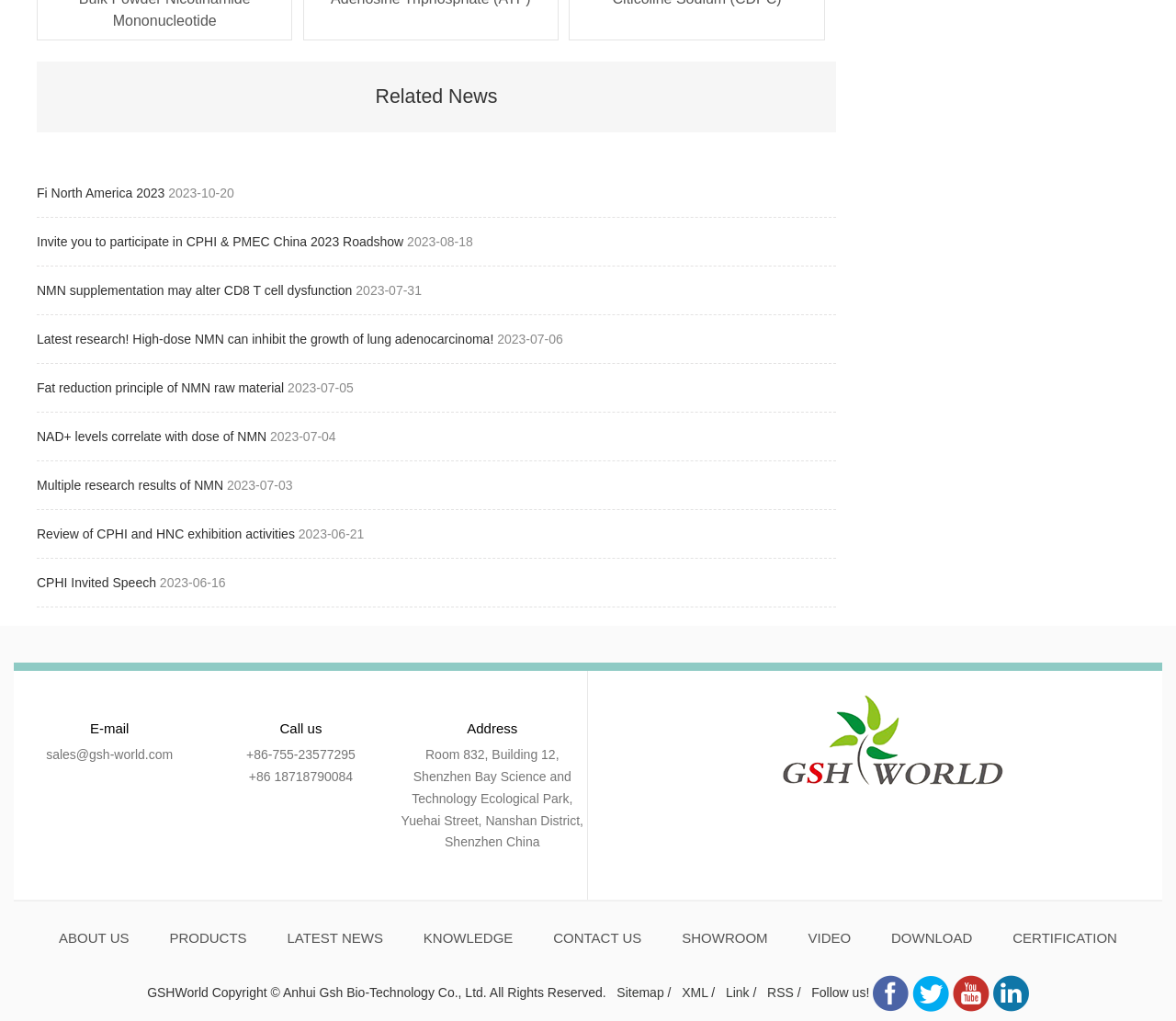Please find the bounding box coordinates of the section that needs to be clicked to achieve this instruction: "Contact us through 'sales@gsh-world.com'".

[0.039, 0.732, 0.147, 0.746]